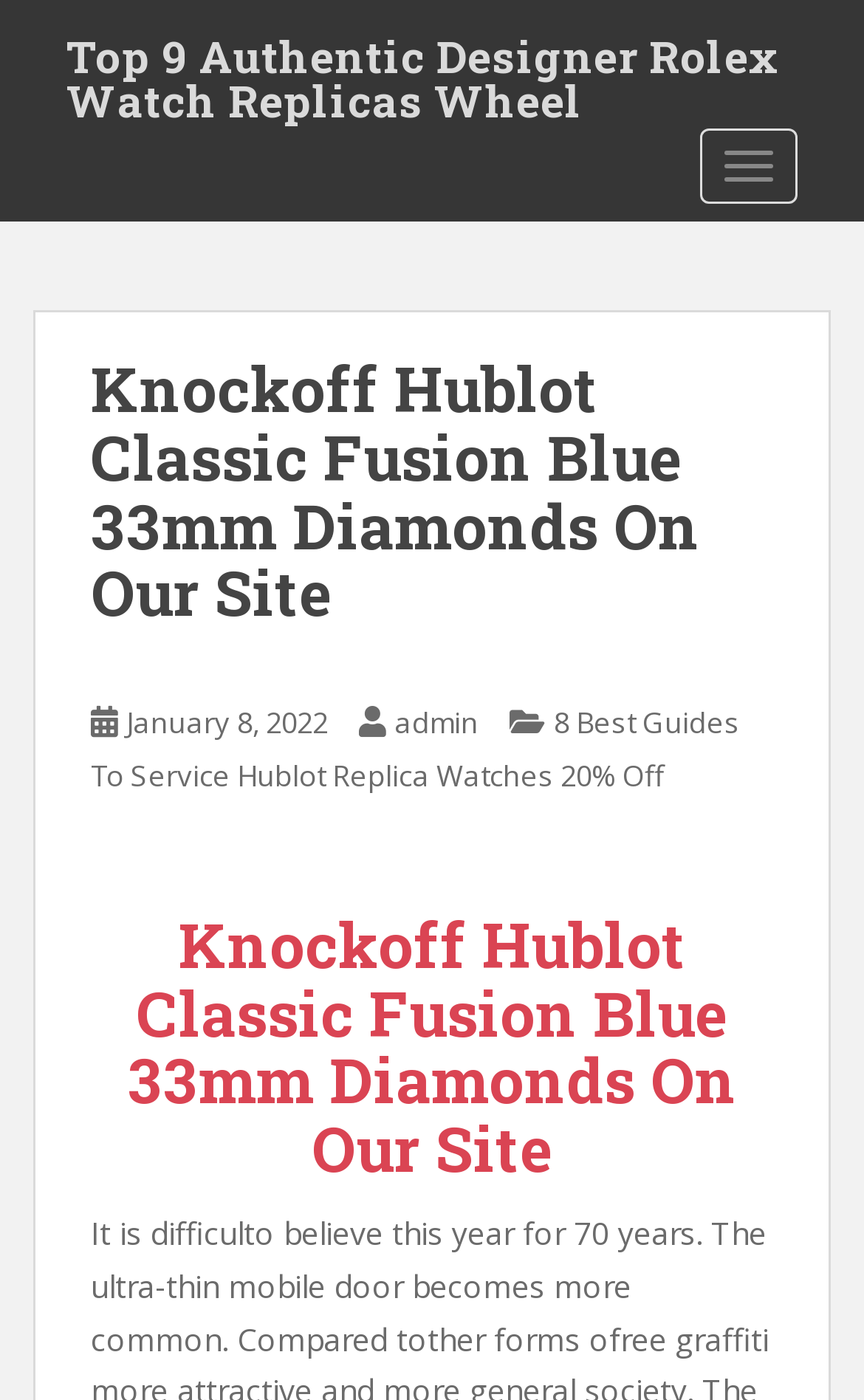How many navigation links are there?
Make sure to answer the question with a detailed and comprehensive explanation.

I counted the number of links under the main heading, which are 'admin', '8 Best Guides To Service Hublot Replica Watches 20% Off', and 'January 8, 2022', and found that there are 3 navigation links.